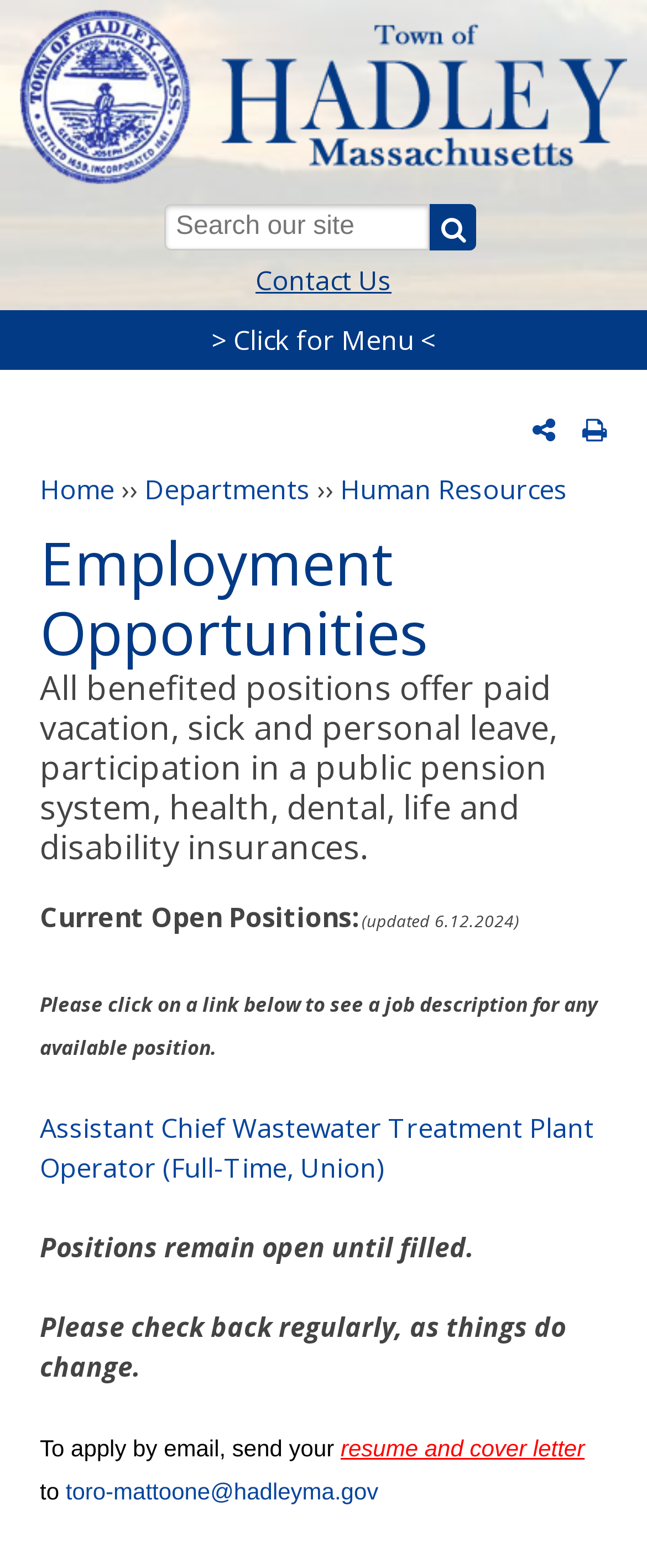Find and provide the bounding box coordinates for the UI element described here: "Articles". The coordinates should be given as four float numbers between 0 and 1: [left, top, right, bottom].

None